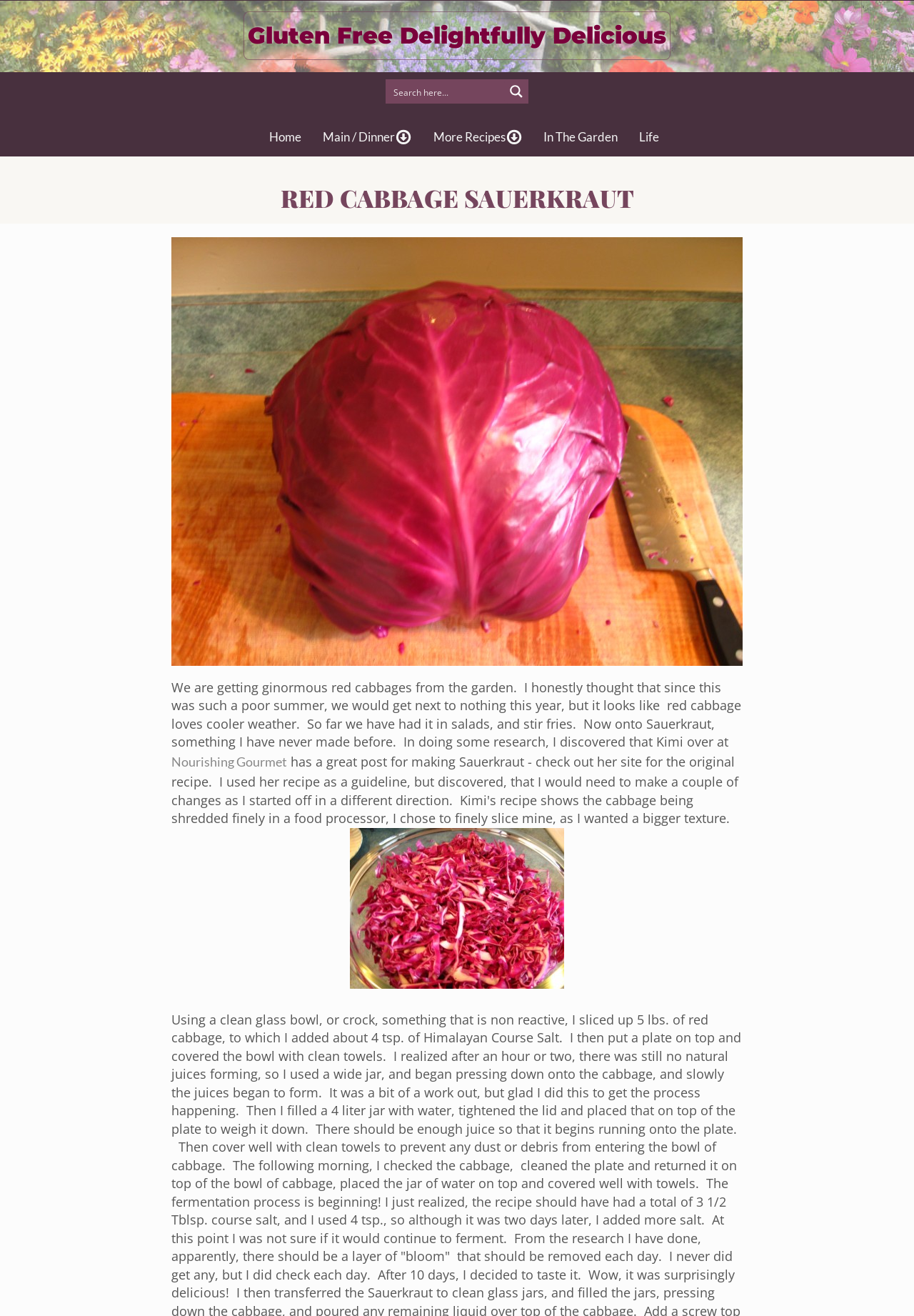Please find the bounding box coordinates of the element's region to be clicked to carry out this instruction: "Click on Home".

[0.283, 0.096, 0.341, 0.112]